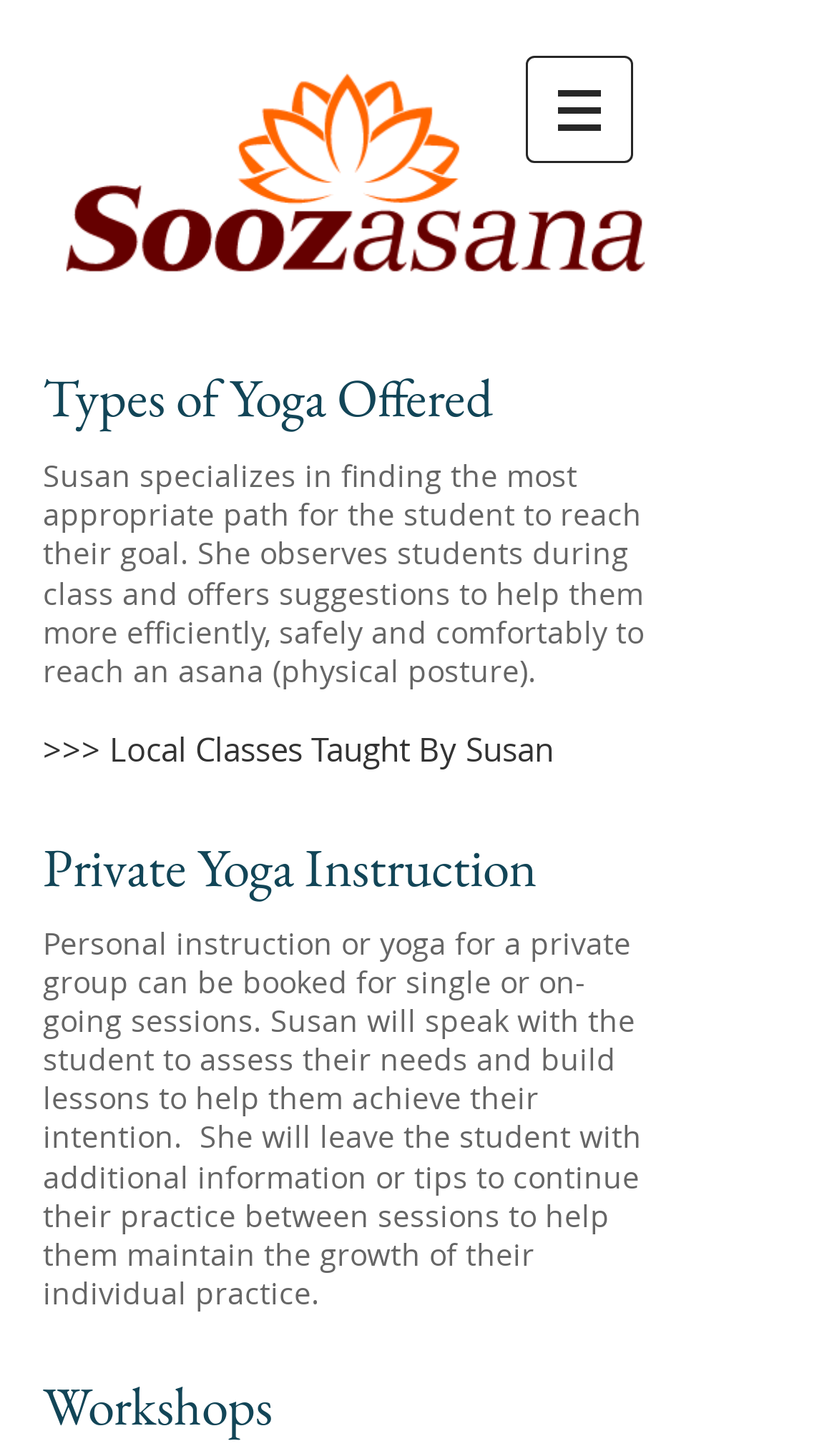Describe all the significant parts and information present on the webpage.

The webpage is about yoga classes and instruction offered by Susan. At the top right corner, there is a navigation menu labeled "Site" with a button that has a popup menu. Below the navigation menu, there is a heading that reads "Types of Yoga Offered" with a link to the same title. 

To the right of the heading, there is a paragraph of text that describes Susan's teaching approach, stating that she observes students during class and offers suggestions to help them reach their goals safely and comfortably. Below this paragraph, there is a link to "Local Classes Taught By Susan".

Further down, there is a heading "Private Yoga Instruction" with two links, "Private" and "Yoga Instruction", placed side by side. Below this heading, there is a paragraph of text that describes the private yoga instruction offered by Susan, stating that she will assess the student's needs and build lessons to help them achieve their goals.

Finally, at the bottom of the page, there is a heading "Workshops" with a link to the same title.